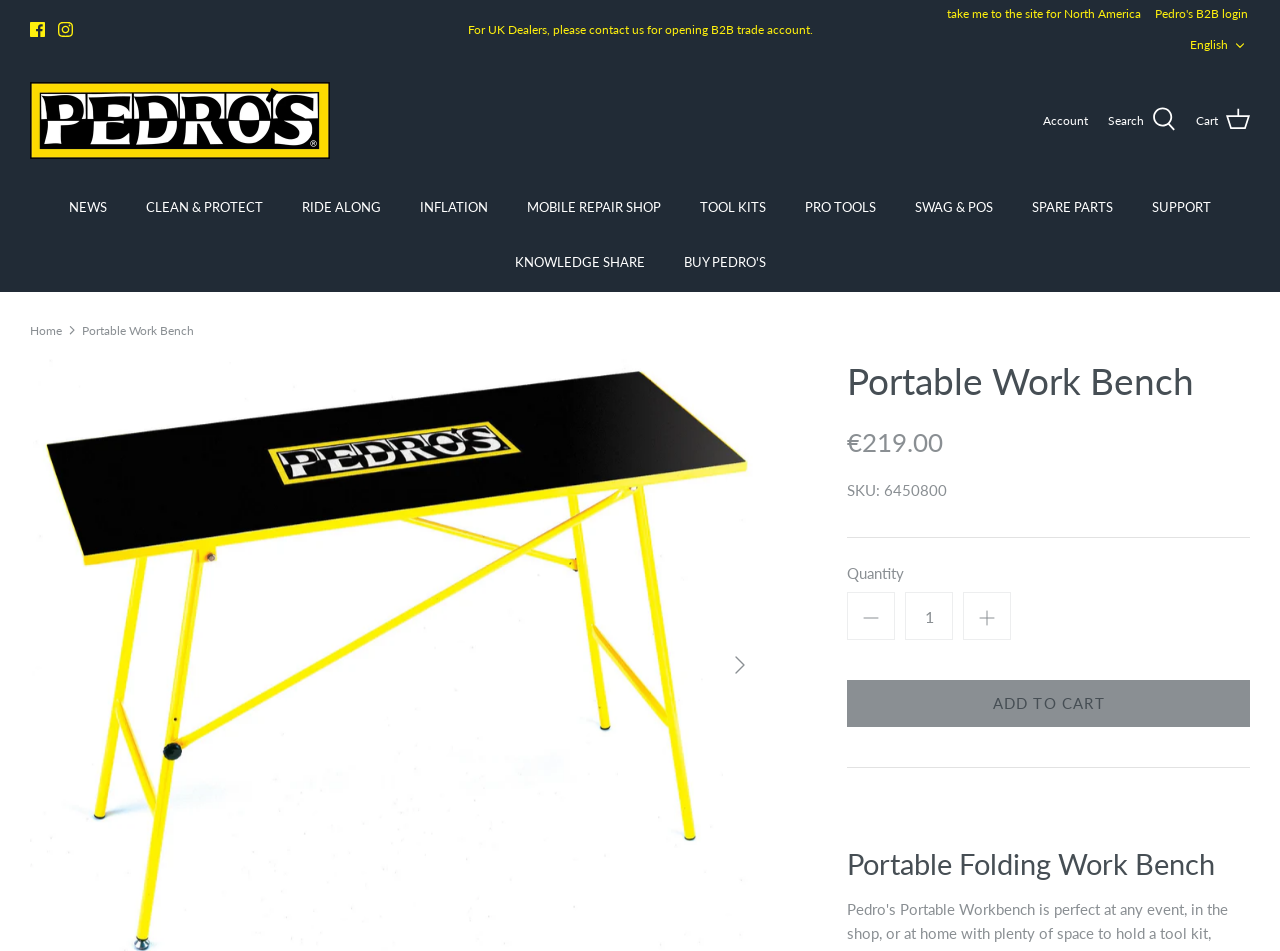Locate the UI element described as follows: "Tool Kits". Return the bounding box coordinates as four float numbers between 0 and 1 in the order [left, top, right, bottom].

[0.533, 0.189, 0.612, 0.247]